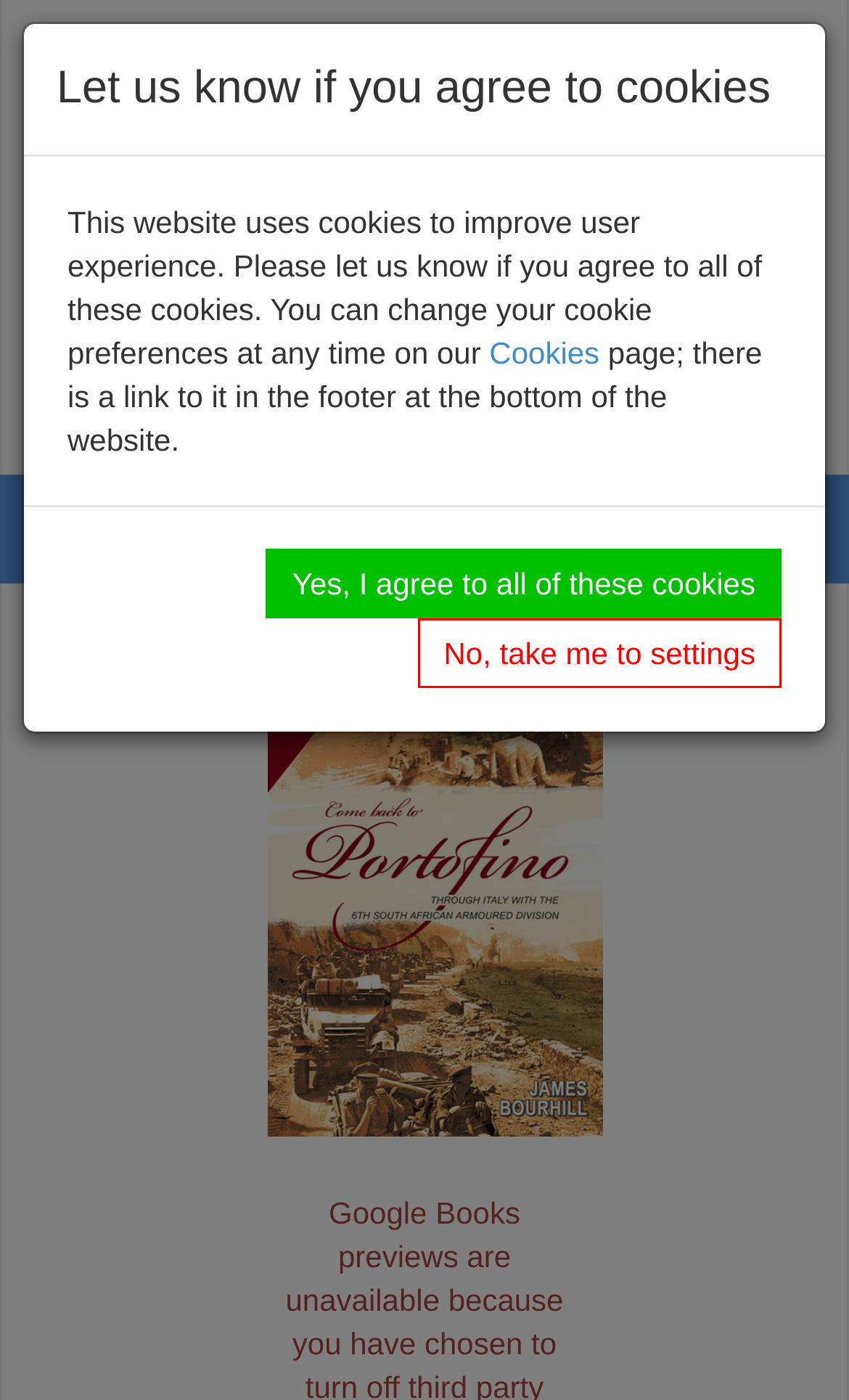Please determine the bounding box coordinates of the element to click on in order to accomplish the following task: "Visit Pen and Sword Books homepage". Ensure the coordinates are four float numbers ranging from 0 to 1, i.e., [left, top, right, bottom].

[0.033, 0.047, 0.967, 0.072]